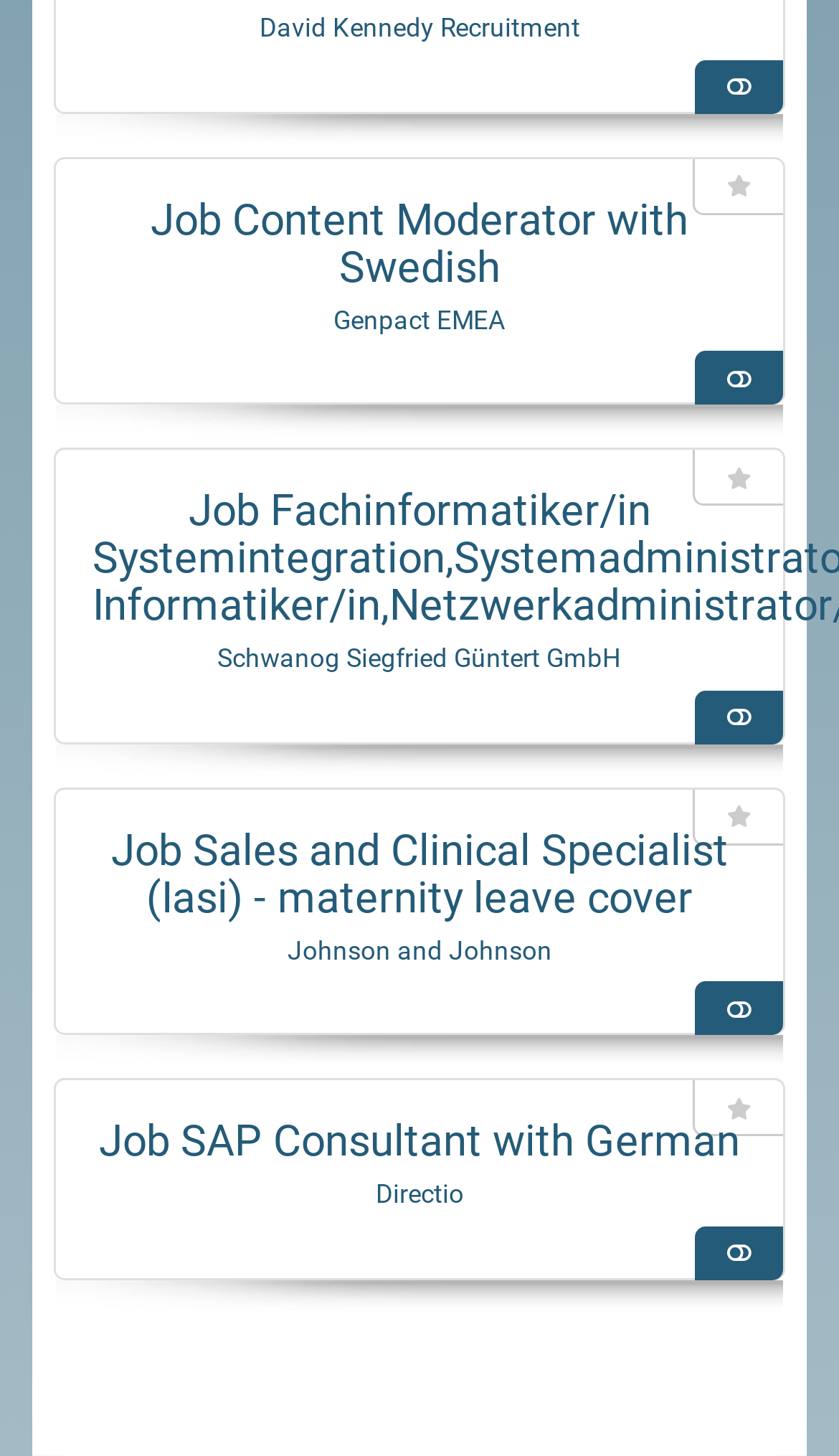Please find and report the bounding box coordinates of the element to click in order to perform the following action: "Check similar job postings". The coordinates should be expressed as four float numbers between 0 and 1, in the format [left, top, right, bottom].

[0.828, 0.041, 0.933, 0.078]